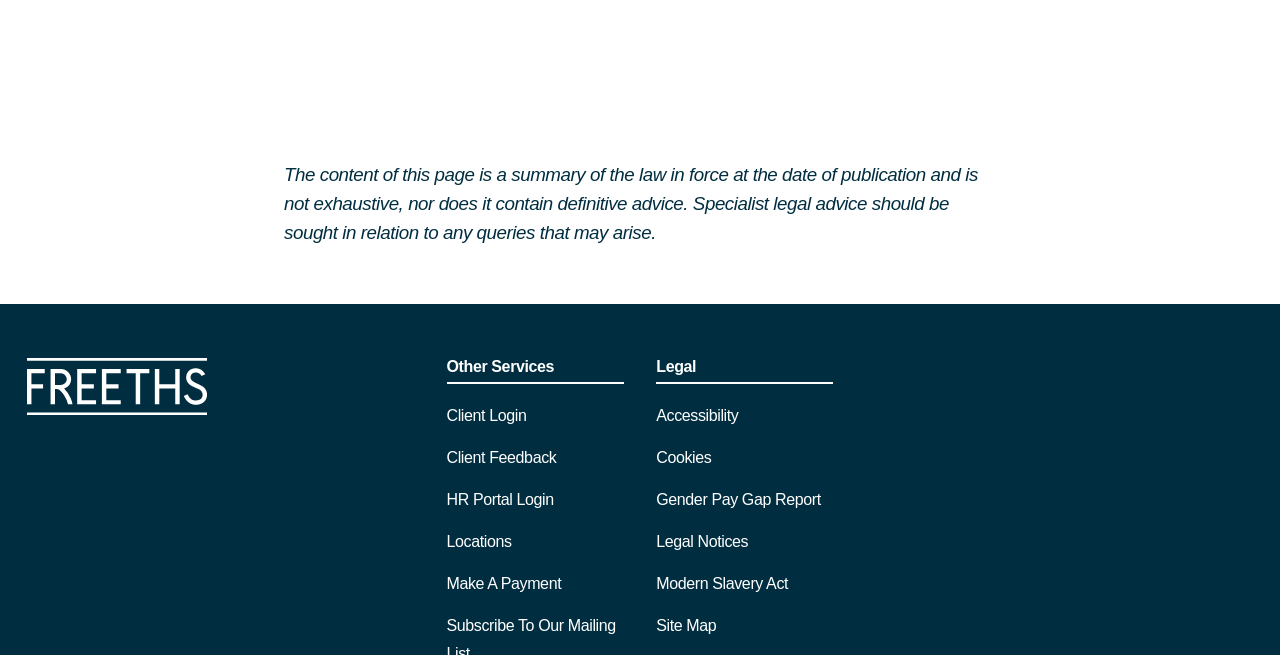Based on the visual content of the image, answer the question thoroughly: What type of services are listed under 'Other Services'?

The 'Other Services' button, located at bounding box coordinates [0.349, 0.546, 0.487, 0.586], is likely used to access a list of client-related services. The presence of links such as 'Client Login', 'Client Feedback', and 'HR Portal Login' suggests that the services listed under 'Other Services' are related to client management and support.